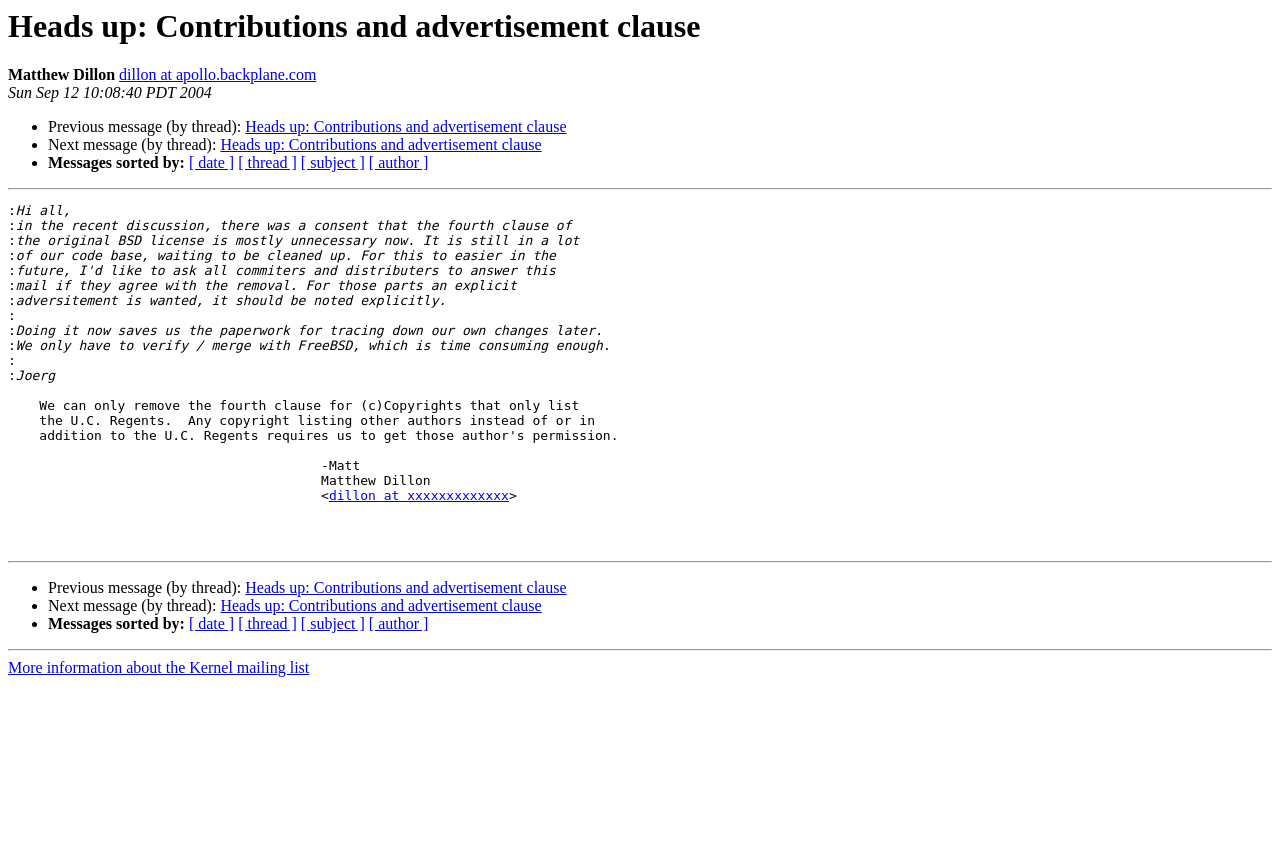Find and generate the main title of the webpage.

Heads up: Contributions and advertisement clause